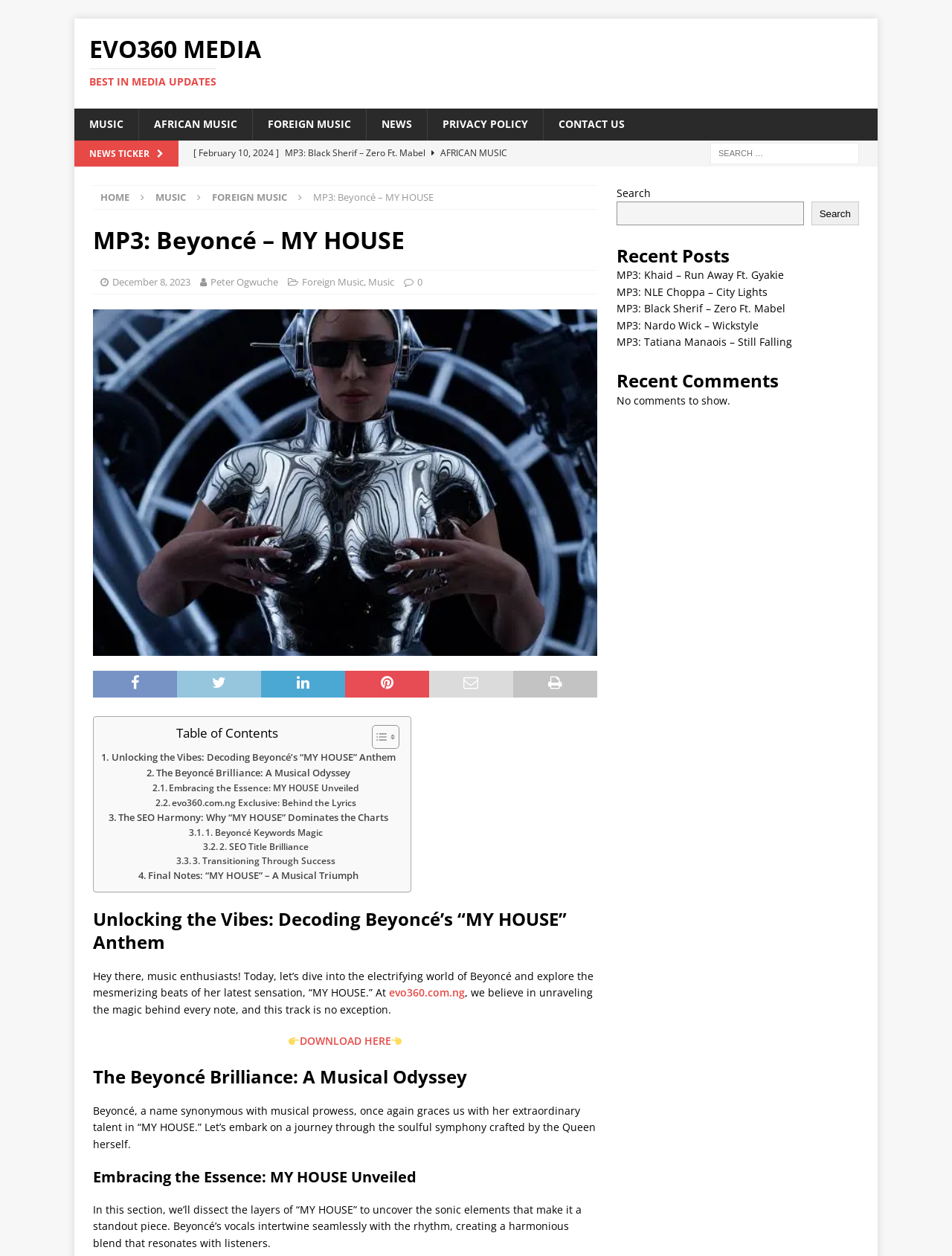What is the name of the website?
Using the visual information, answer the question in a single word or phrase.

EVO360 MEDIA